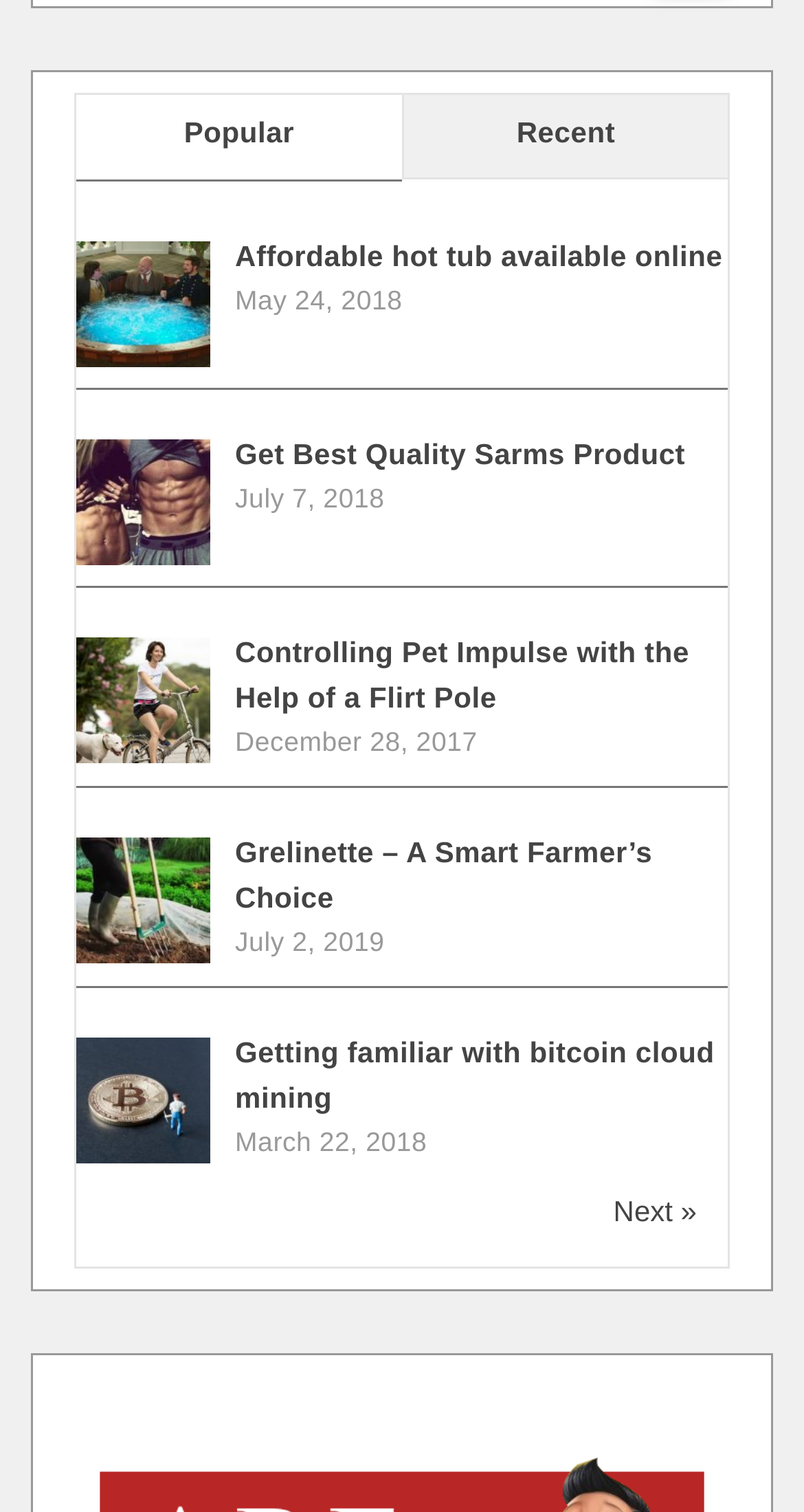Provide the bounding box coordinates of the UI element that matches the description: "Next »".

[0.763, 0.784, 0.867, 0.817]